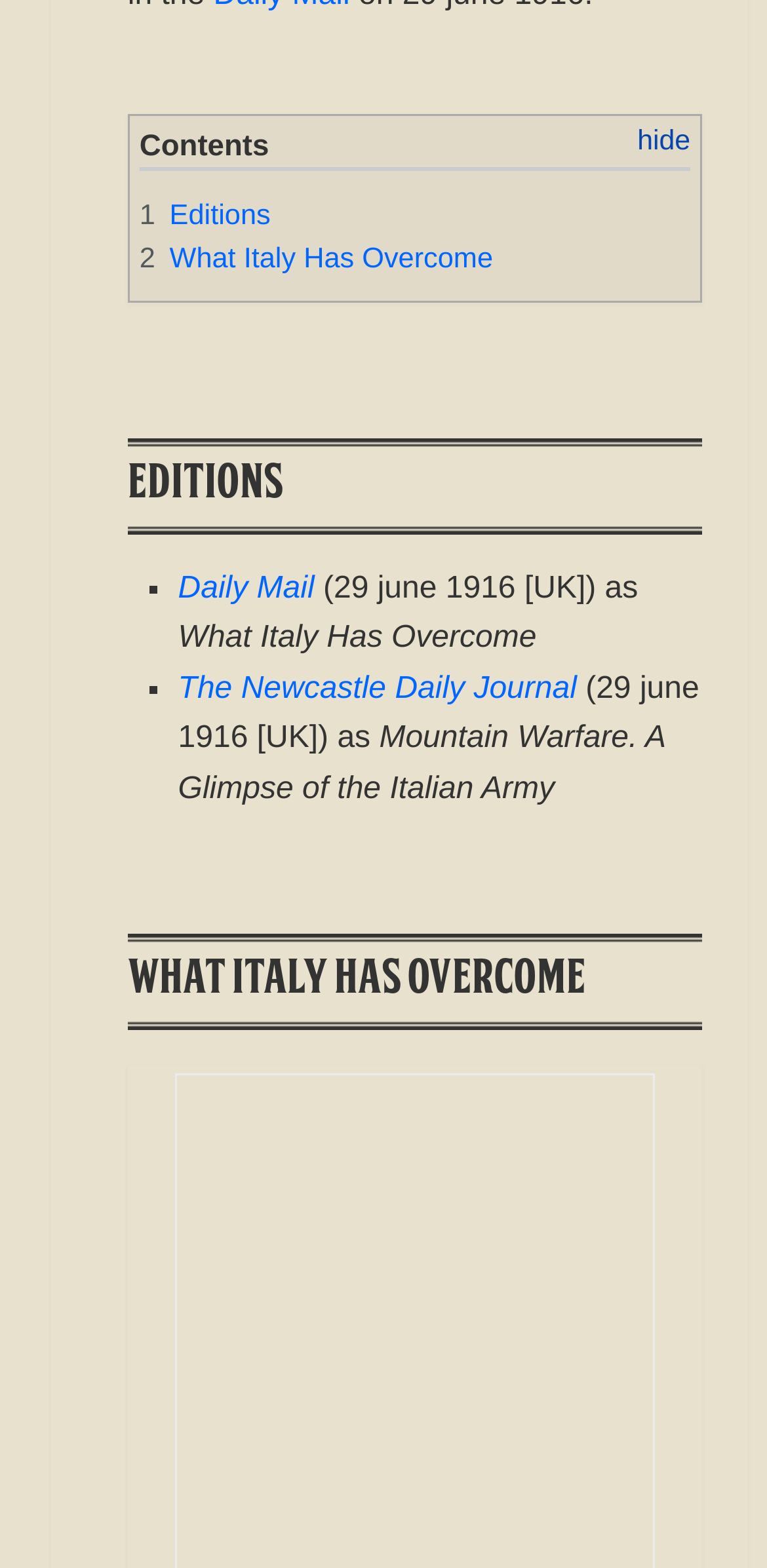Using the provided element description: "CTS Fittings", identify the bounding box coordinates. The coordinates should be four floats between 0 and 1 in the order [left, top, right, bottom].

None